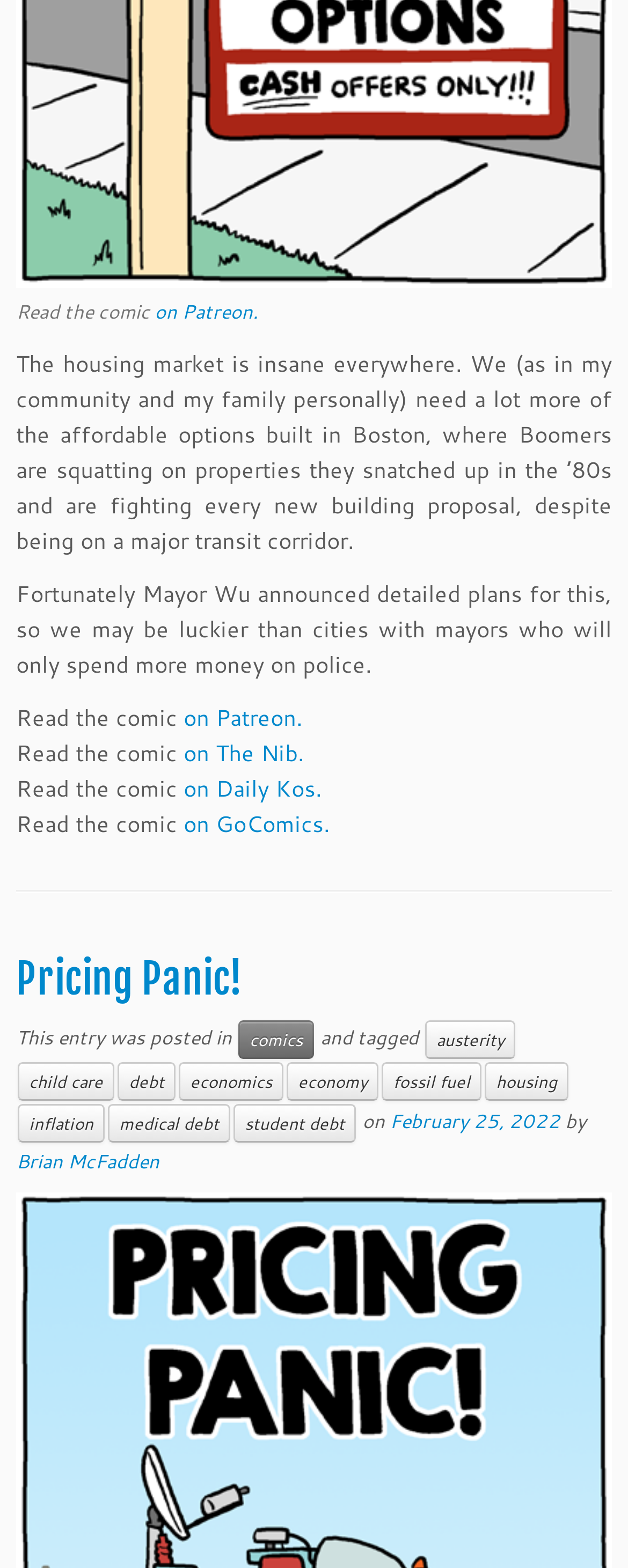Provide the bounding box for the UI element matching this description: "housing".

[0.772, 0.677, 0.905, 0.702]